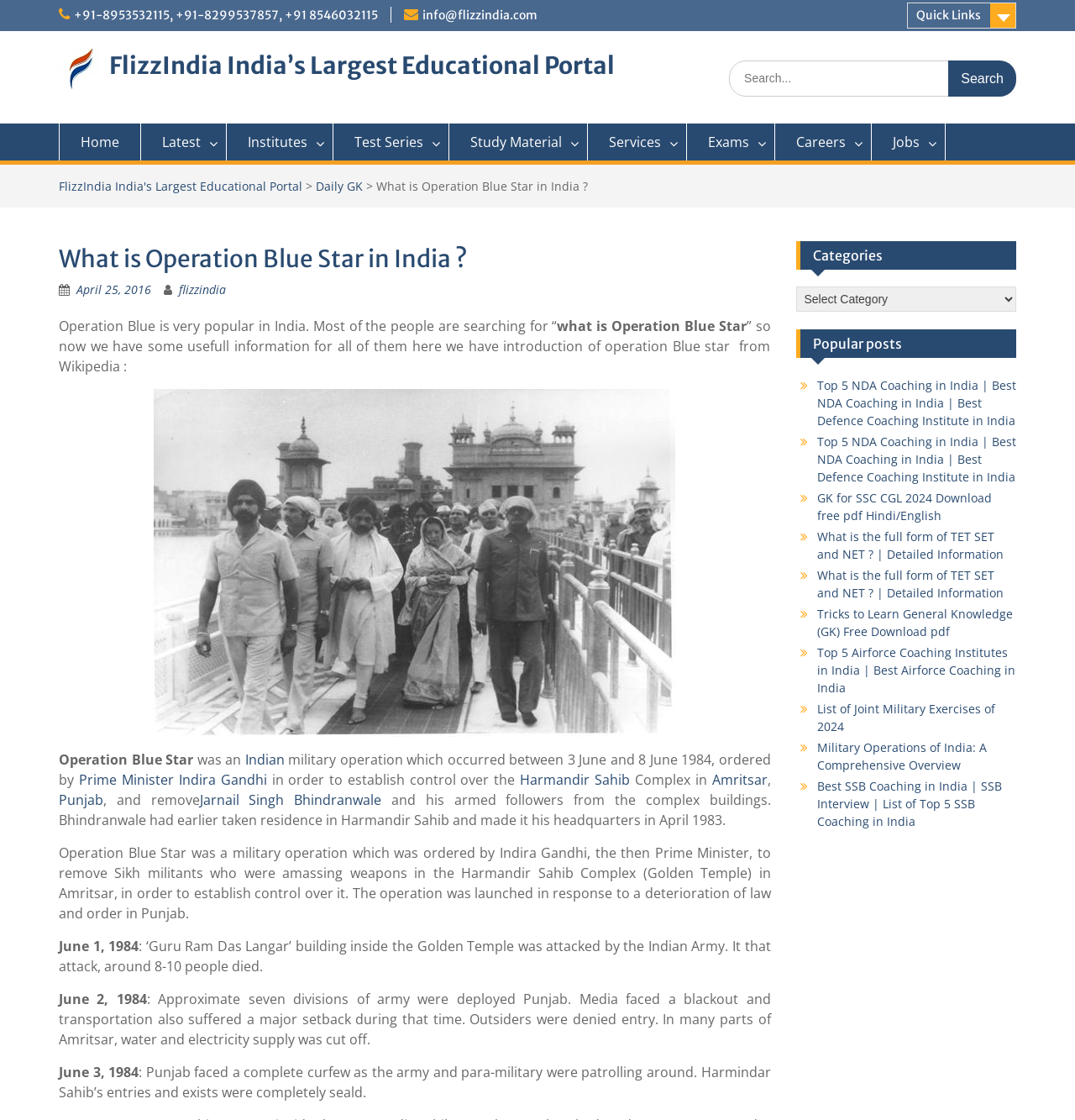Can you specify the bounding box coordinates of the area that needs to be clicked to fulfill the following instruction: "Check 'Popular posts'"?

[0.74, 0.294, 0.945, 0.32]